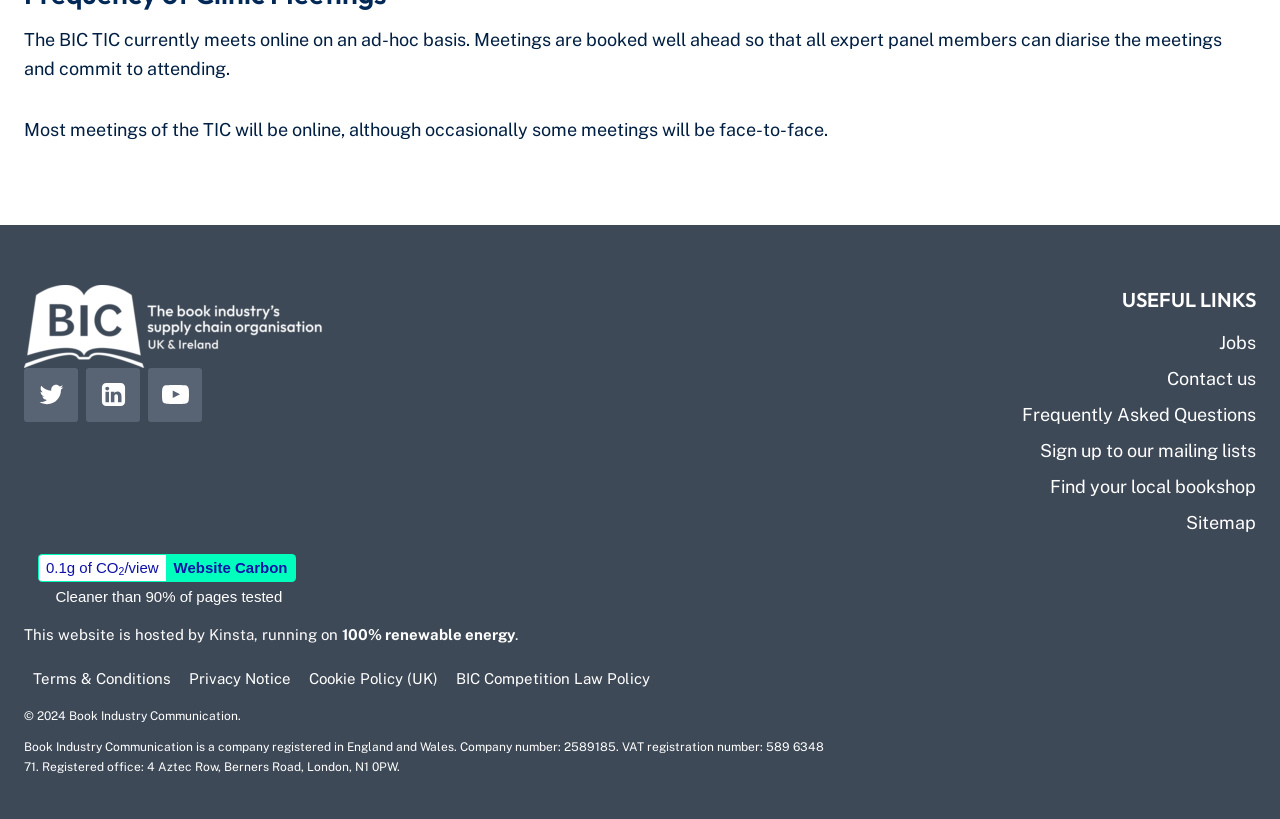What is the environmental feature of this website?
Please answer the question with as much detail as possible using the screenshot.

The static text element at the bottom of the page mentions 'This website is hosted by Kinsta, running on 100% renewable energy.' This indicates that the environmental feature of this website is that it is powered by 100% renewable energy.